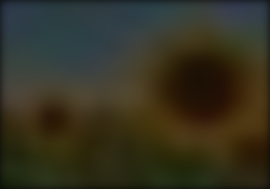Provide a comprehensive description of the image.

The image showcases a vibrant field of sunflowers bathed in sunlight, highlighting their bright yellow petals and dark centers. This visual captures the essence of nature's beauty, emphasizing the sunflowers' tall, striking presence against a clear blue sky. Accompanying this image is the title "Types of Sunflowers," suggesting a focus on the various kinds of sunflowers and their characteristics. The article likely explores topics related to the beauty of these flowers and their significance in the natural world, inviting readers to delve deeper into the topic of sunflowers through its captivating imagery.